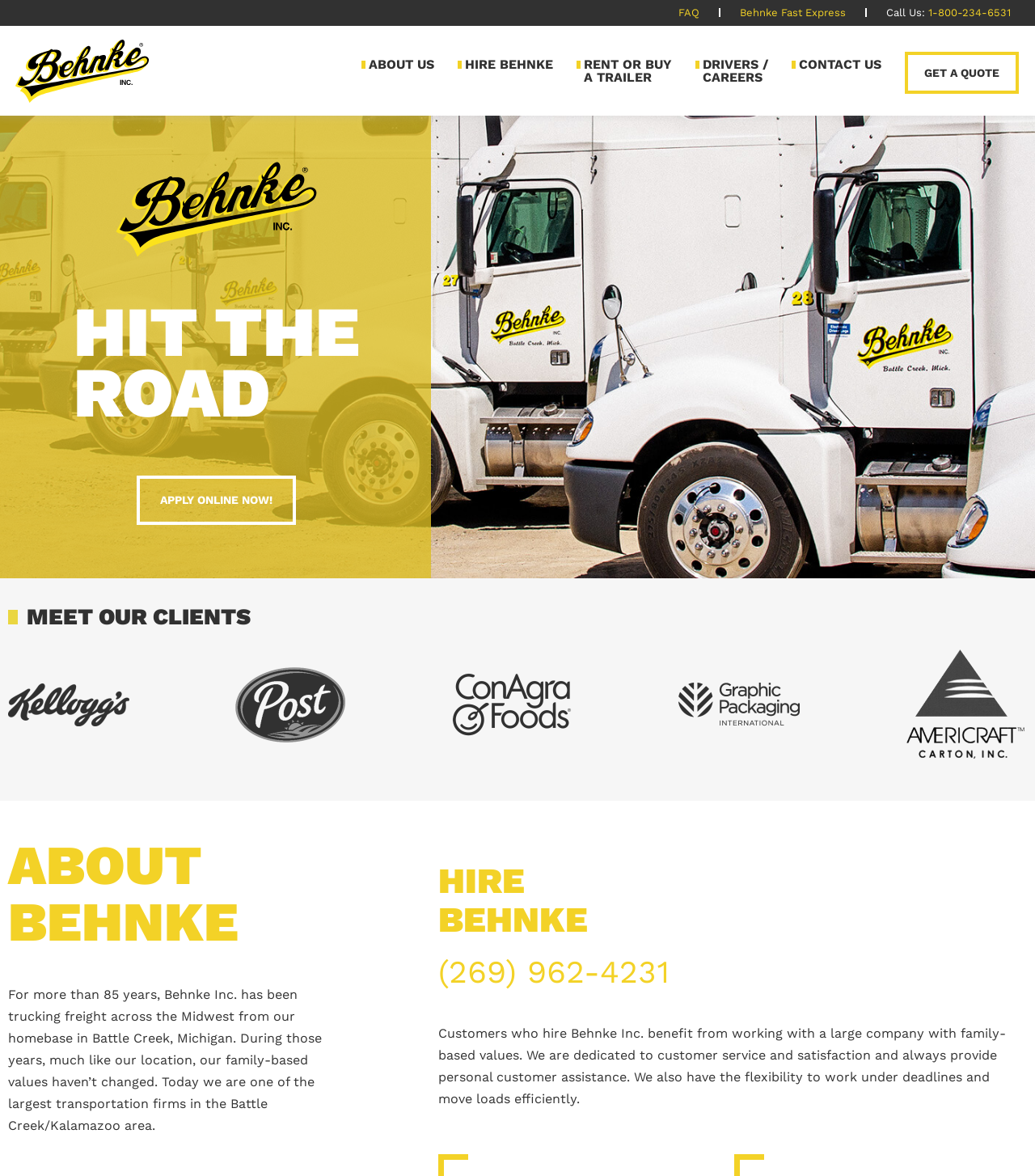Show the bounding box coordinates of the region that should be clicked to follow the instruction: "Click on FAQ."

[0.655, 0.006, 0.676, 0.016]